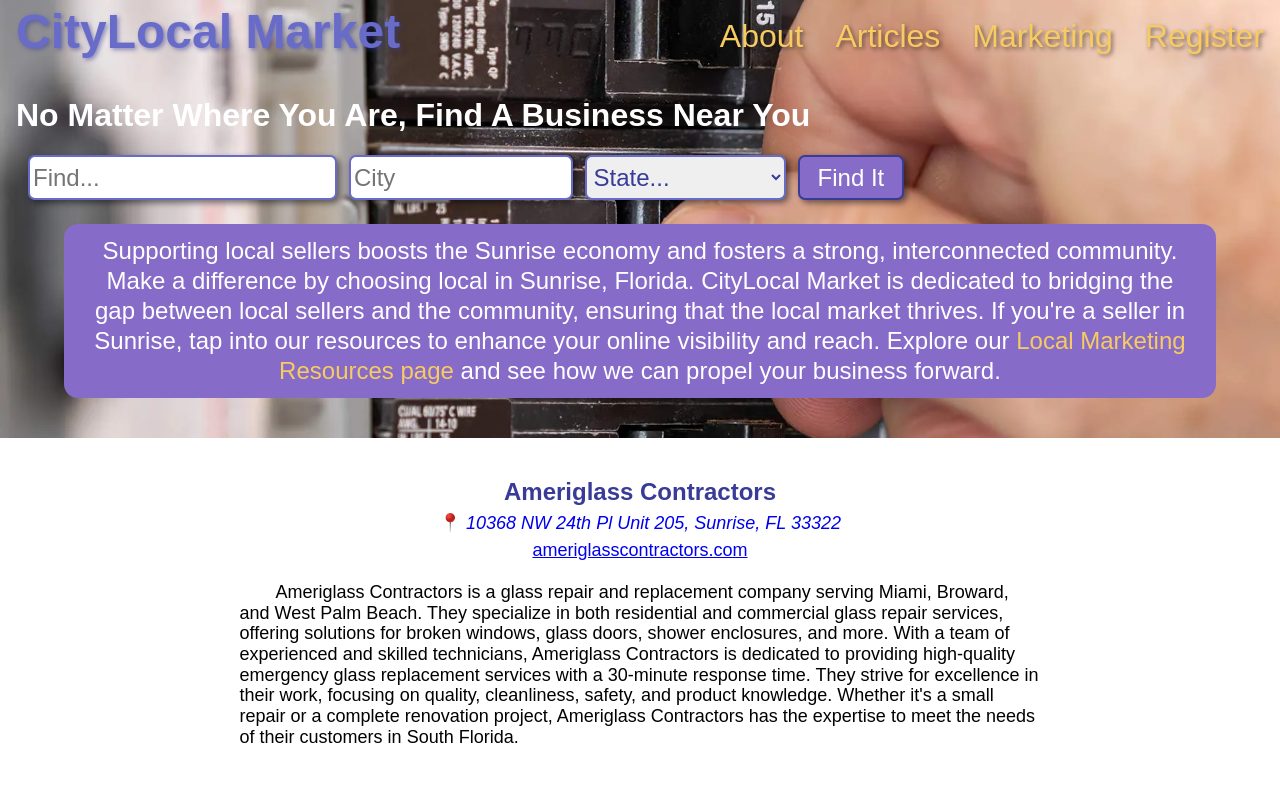Answer the following query with a single word or phrase:
What is the purpose of the 'Find It' button?

To search for a business